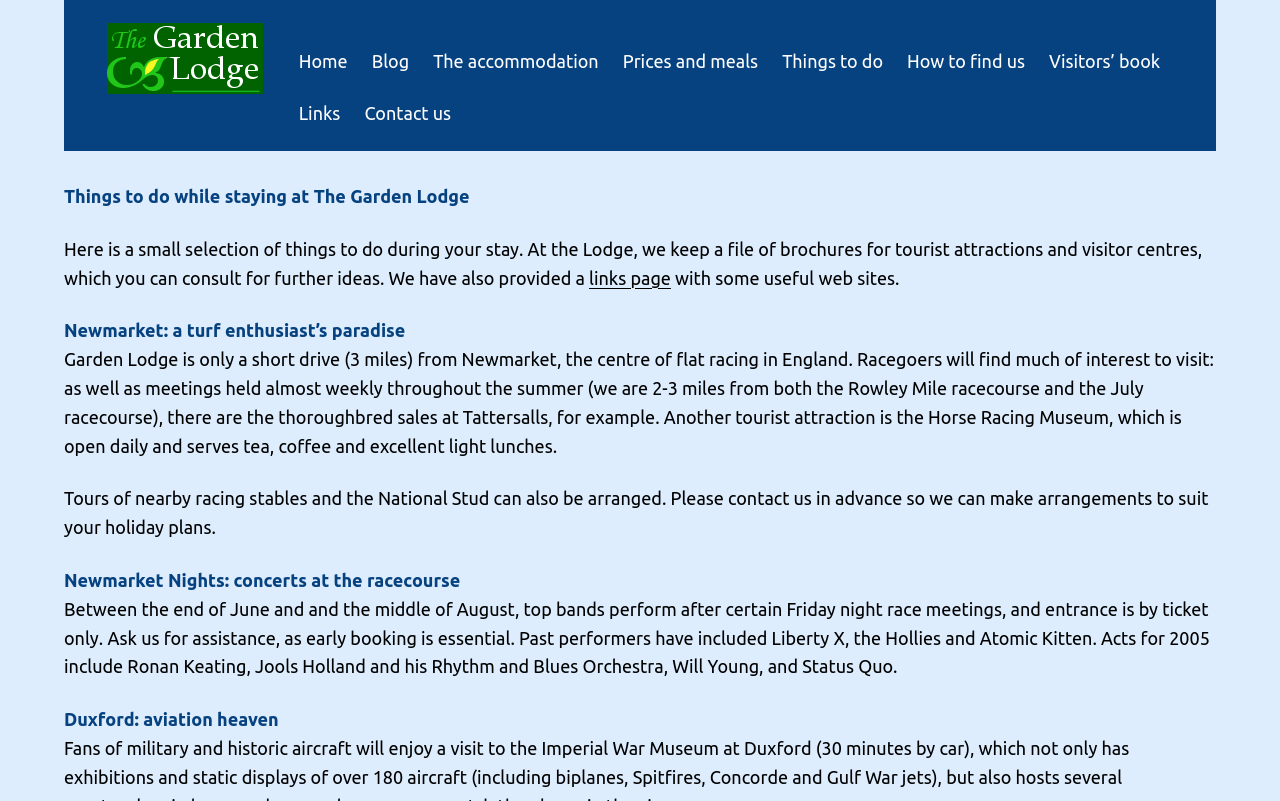What is the Horse Racing Museum open for?
Please give a detailed and elaborate explanation in response to the question.

The webpage states that the Horse Racing Museum 'is open daily and serves tea, coffee and excellent light lunches'.